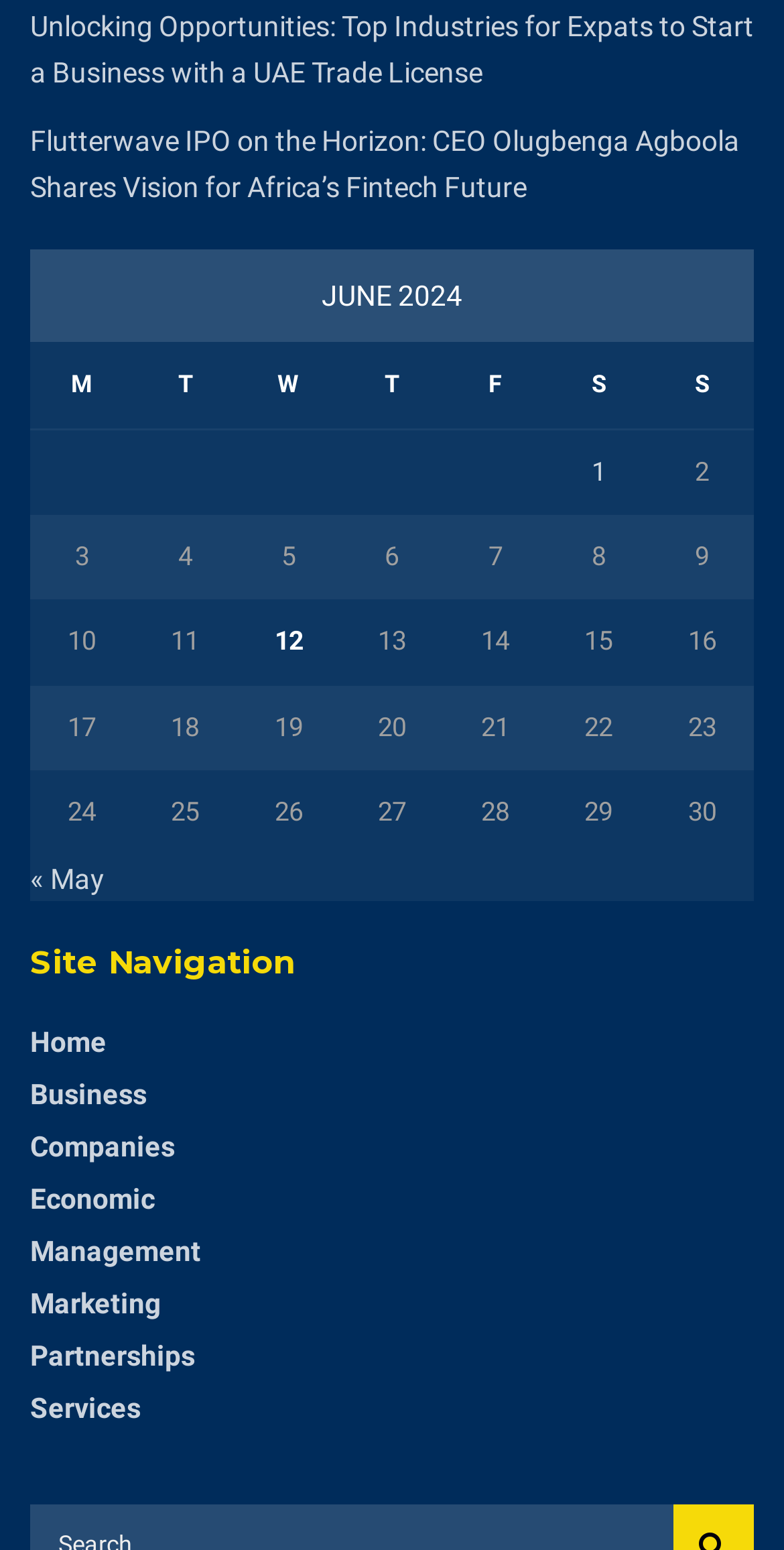Reply to the question with a single word or phrase:
How many rows are there in the table with caption 'JUNE 2024'?

5